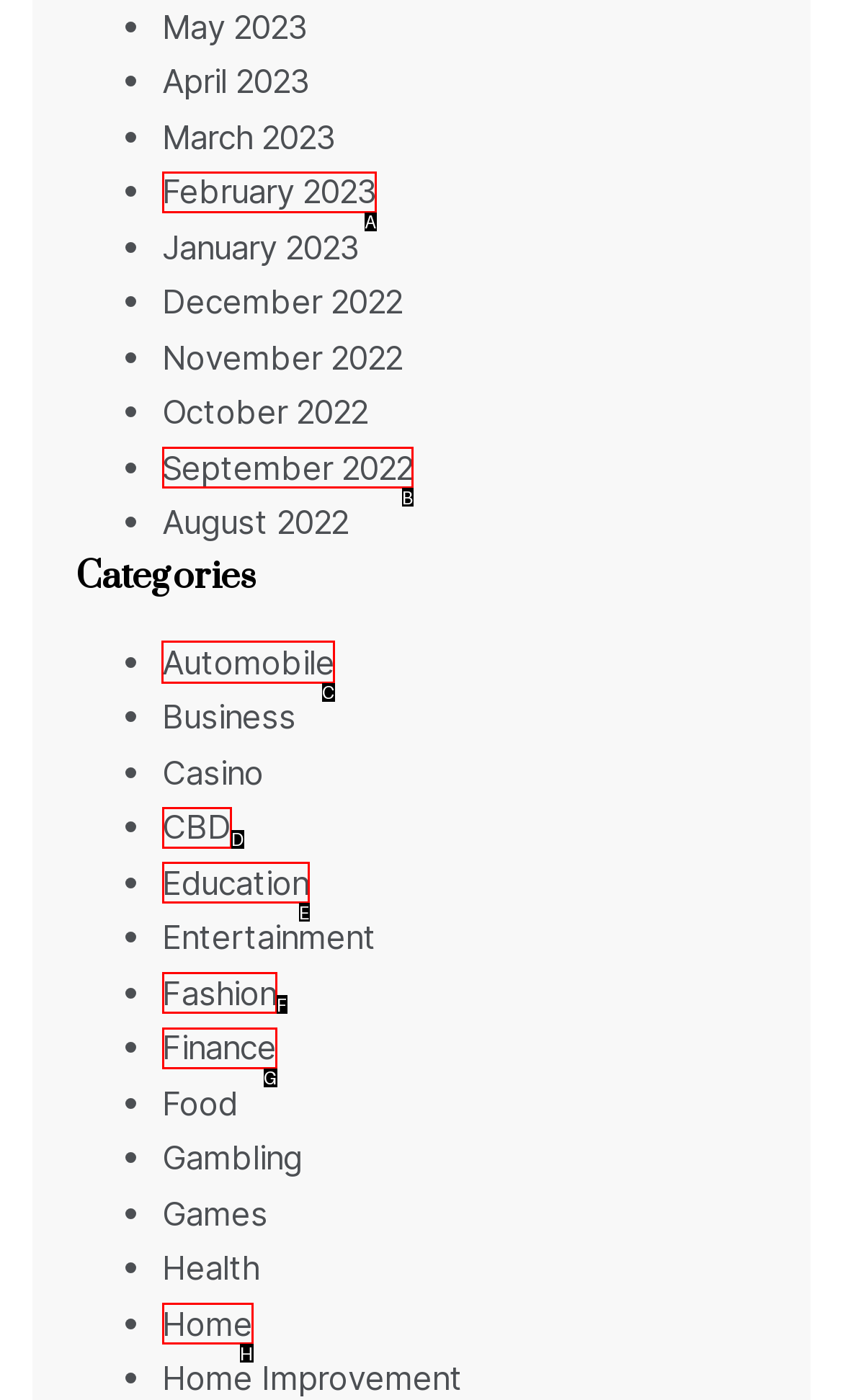Select the HTML element that should be clicked to accomplish the task: Explore Automobile Reply with the corresponding letter of the option.

C